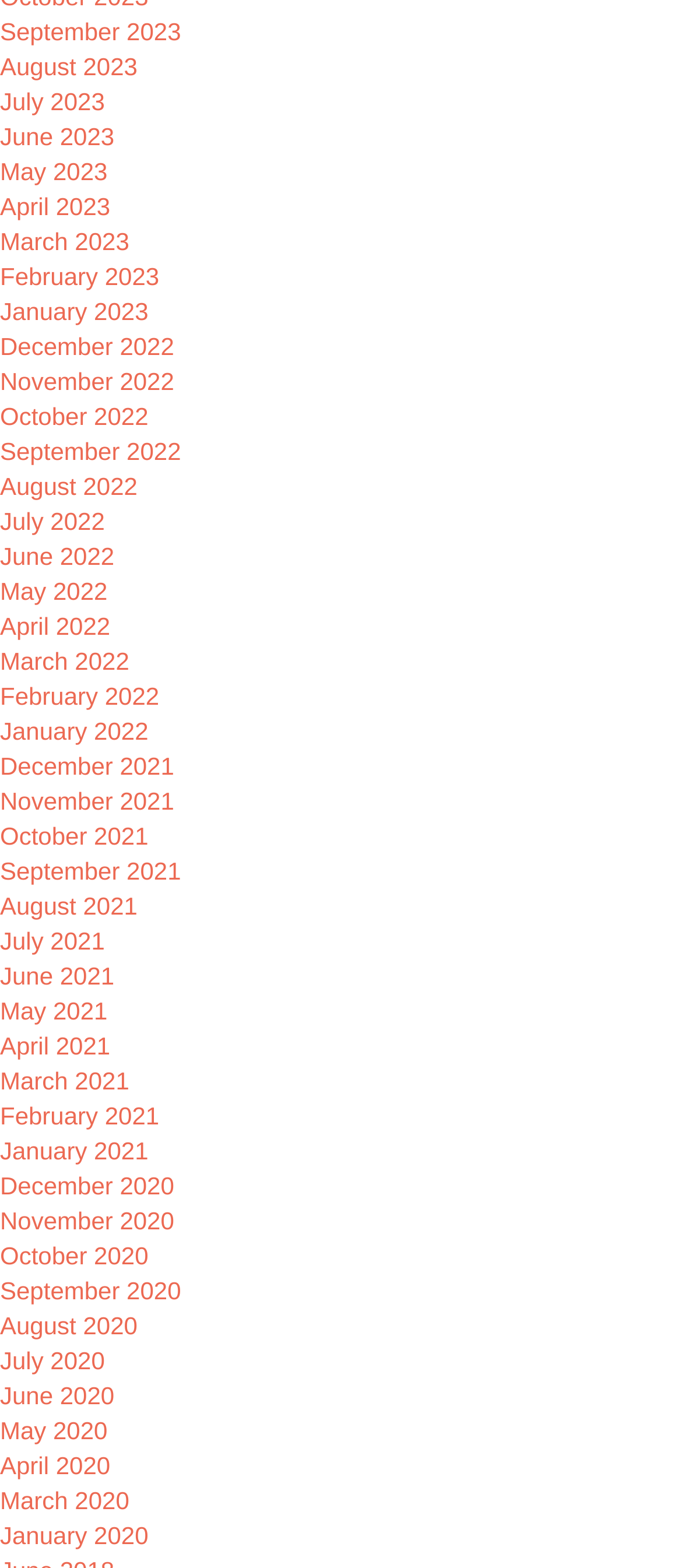Pinpoint the bounding box coordinates of the area that must be clicked to complete this instruction: "Contact us through email".

None